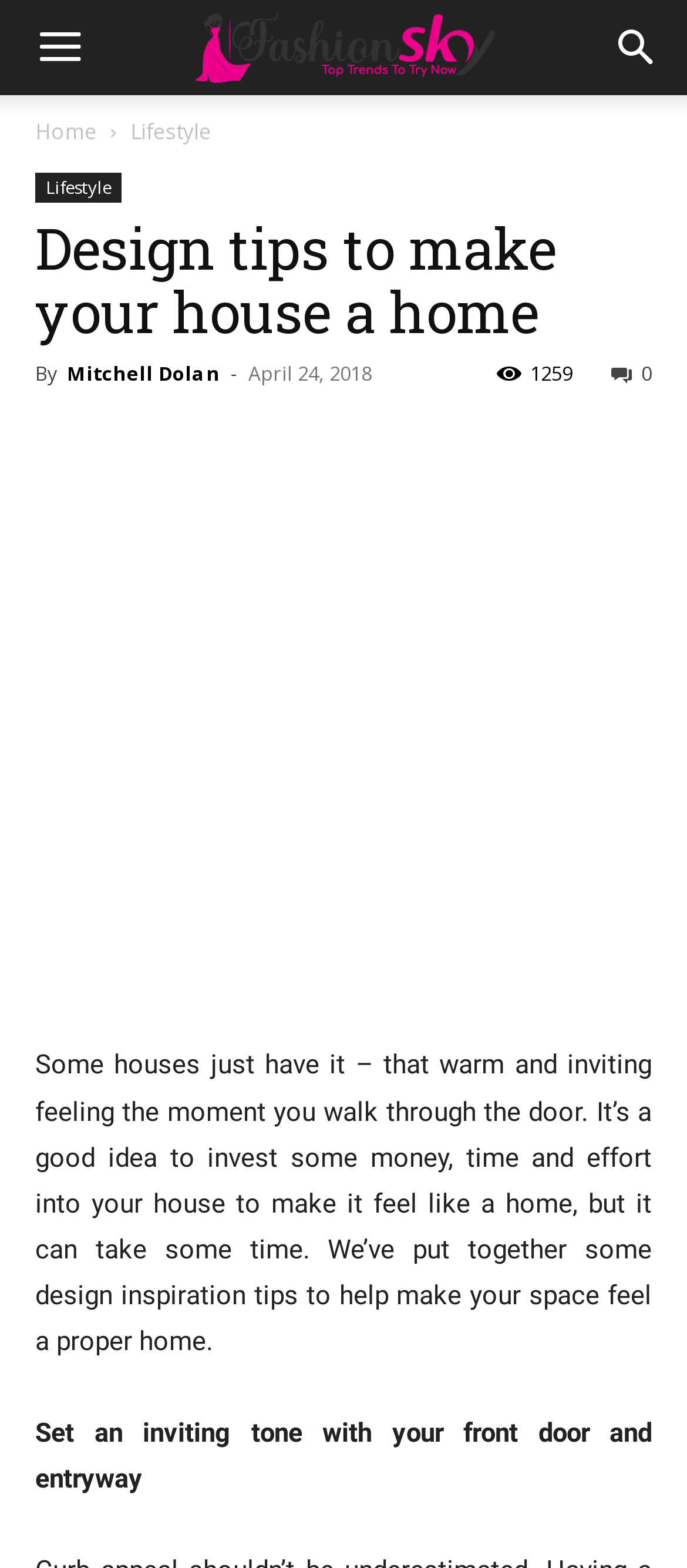Please find the bounding box coordinates for the clickable element needed to perform this instruction: "Click the menu button".

[0.005, 0.0, 0.169, 0.061]